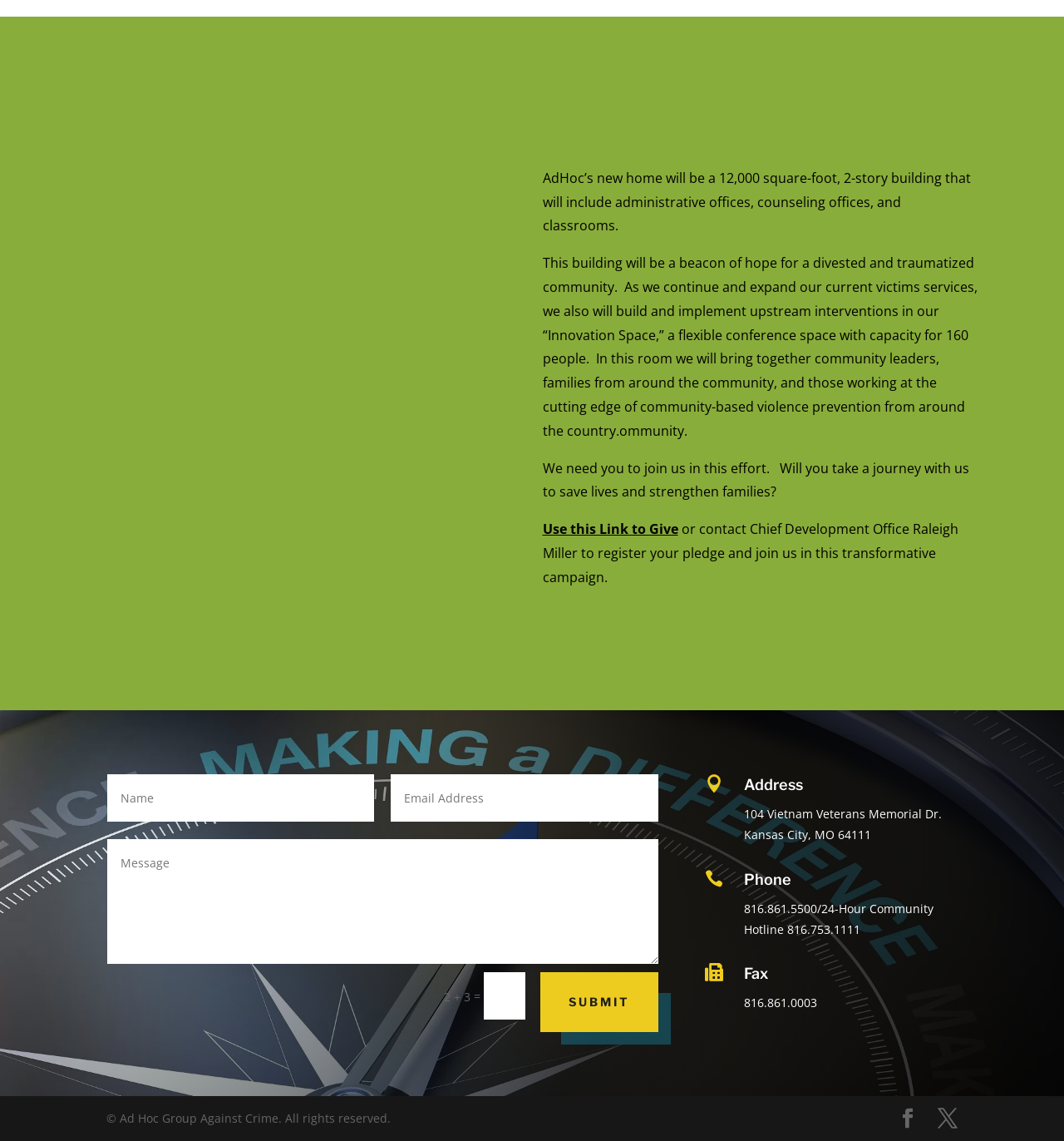Please identify the bounding box coordinates of where to click in order to follow the instruction: "Explore the guide on sharing Wi-Fi from Mac to iPhone".

None